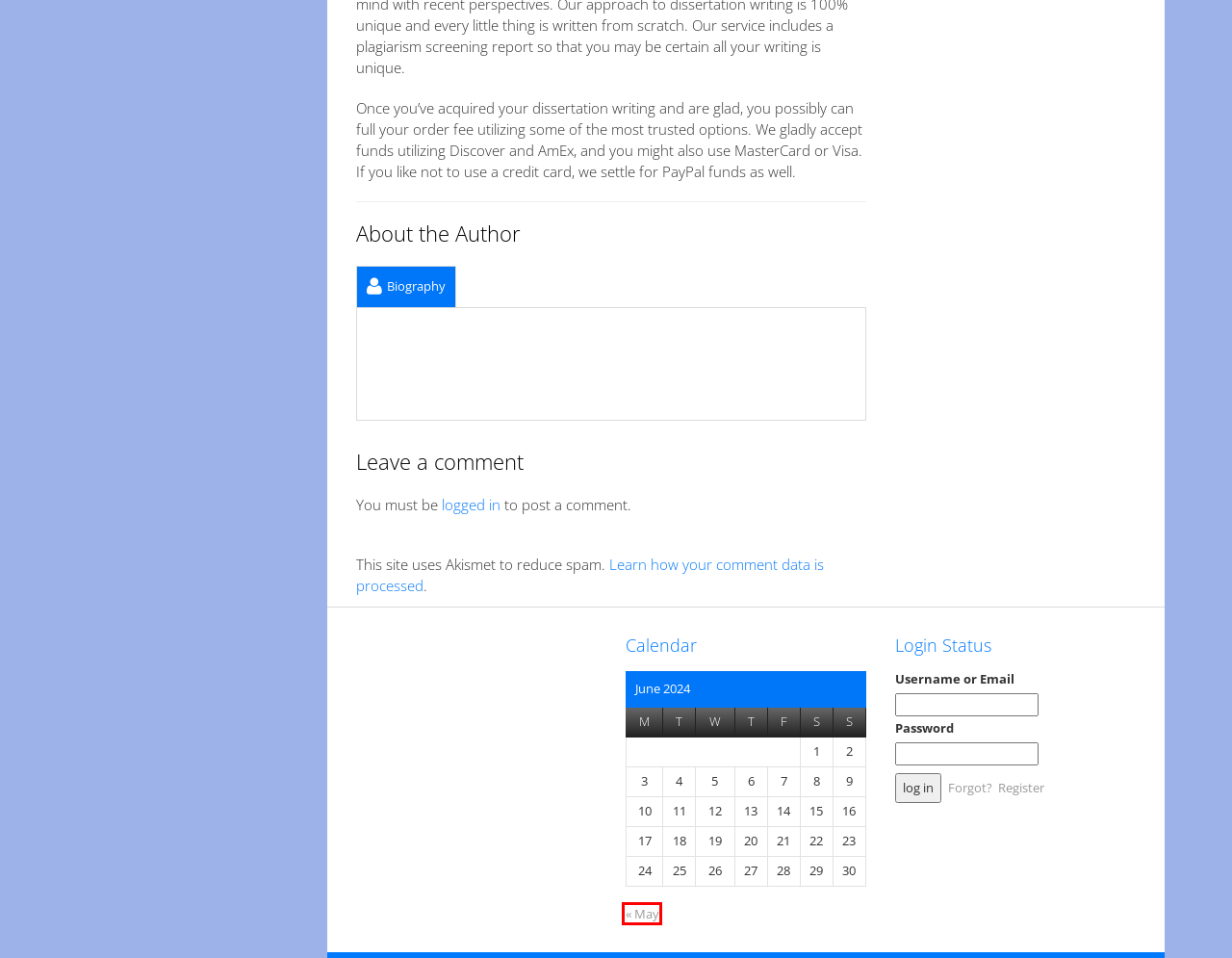Given a screenshot of a webpage with a red bounding box highlighting a UI element, determine which webpage description best matches the new webpage that appears after clicking the highlighted element. Here are the candidates:
A. Privacy Policy – Akismet
B. May 2022 - Pacific Optical Lab Pacific Optical Lab
C. COMP,ETE PACKAGE Pacific Optical Lab
D. Single Vision Optical Lenses Pacific Optical Lab
E. Complete Vision Package - Frame and Lenses, best Prices for Edging Best Quality Pacific Optical Lab
F. Order Forms - Pacific Optical Lab Pacific Optical Lab
G. Comments for Pacific Optical Lab
H. Profile - Pacific Optical Lab Pacific Optical Lab

B